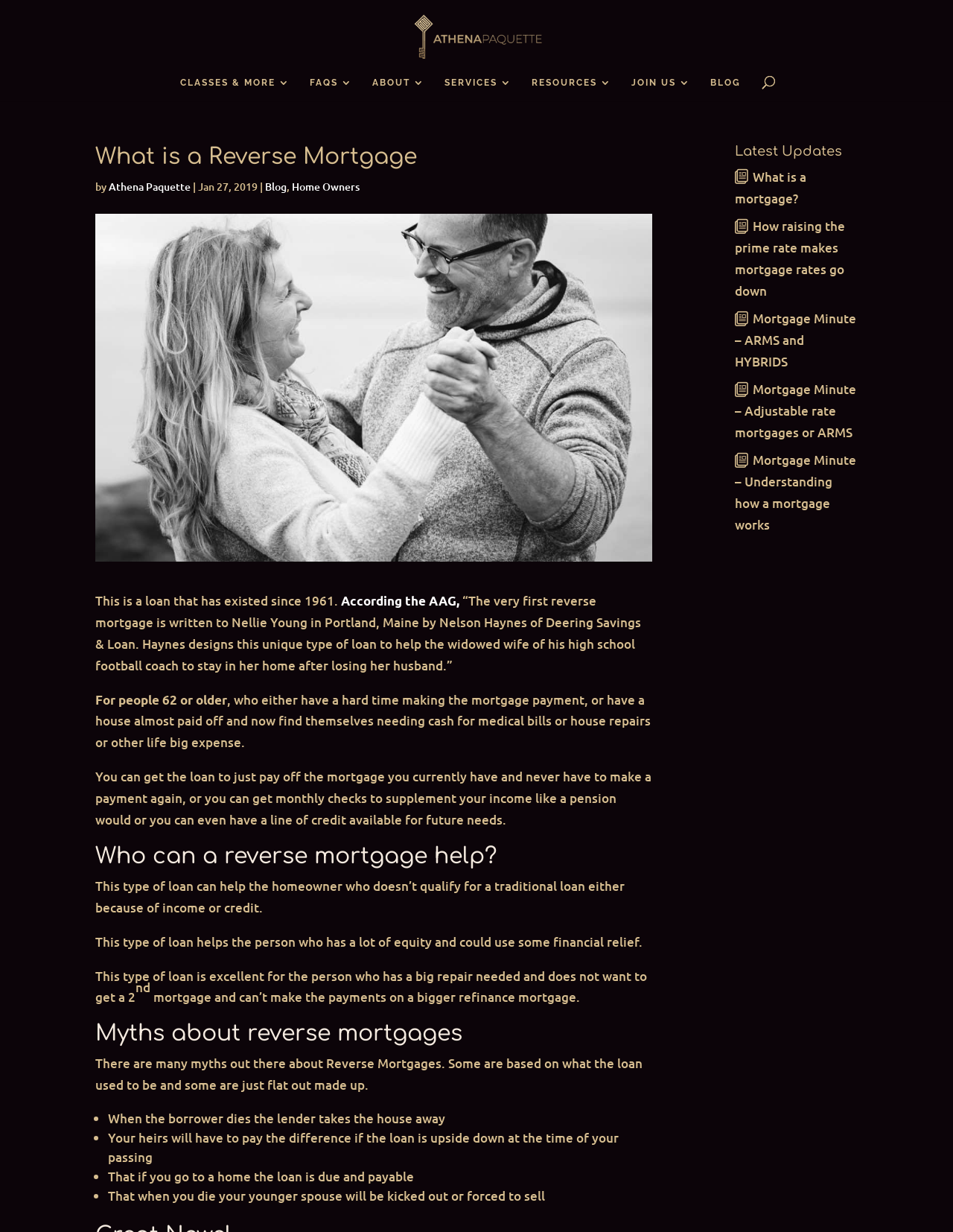Who wrote the first reverse mortgage?
Using the image, provide a concise answer in one word or a short phrase.

Nelson Haynes